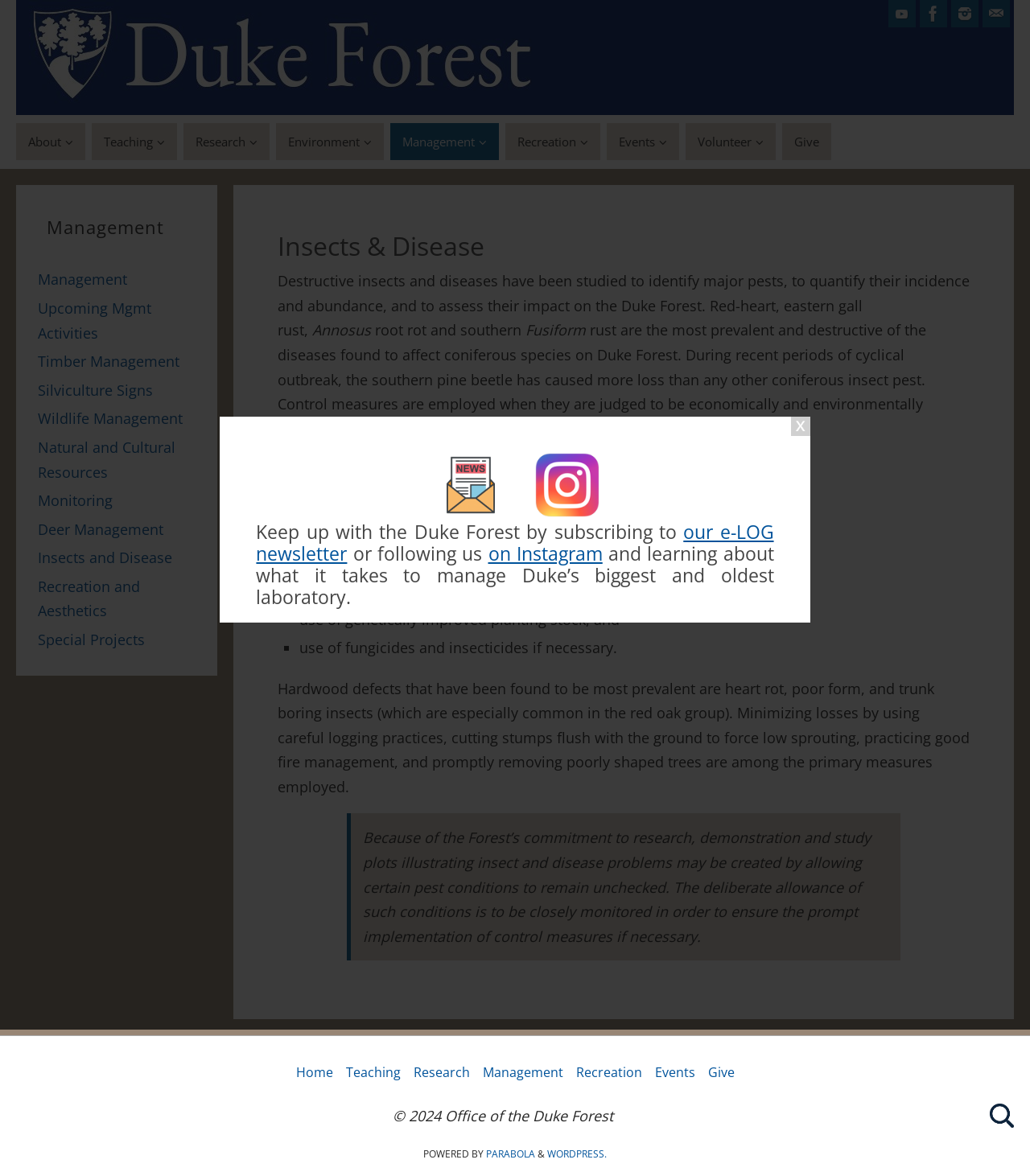Look at the image and write a detailed answer to the question: 
What is the method mentioned to minimize losses in hardwood defects?

The webpage mentions that 'Minimizing losses by using careful logging practices, cutting stumps flush with the ground to force low sprouting, practicing good fire management, and promptly removing poorly shaped trees are among the primary measures employed.' This implies that one of the methods to minimize losses in hardwood defects is careful logging practices.